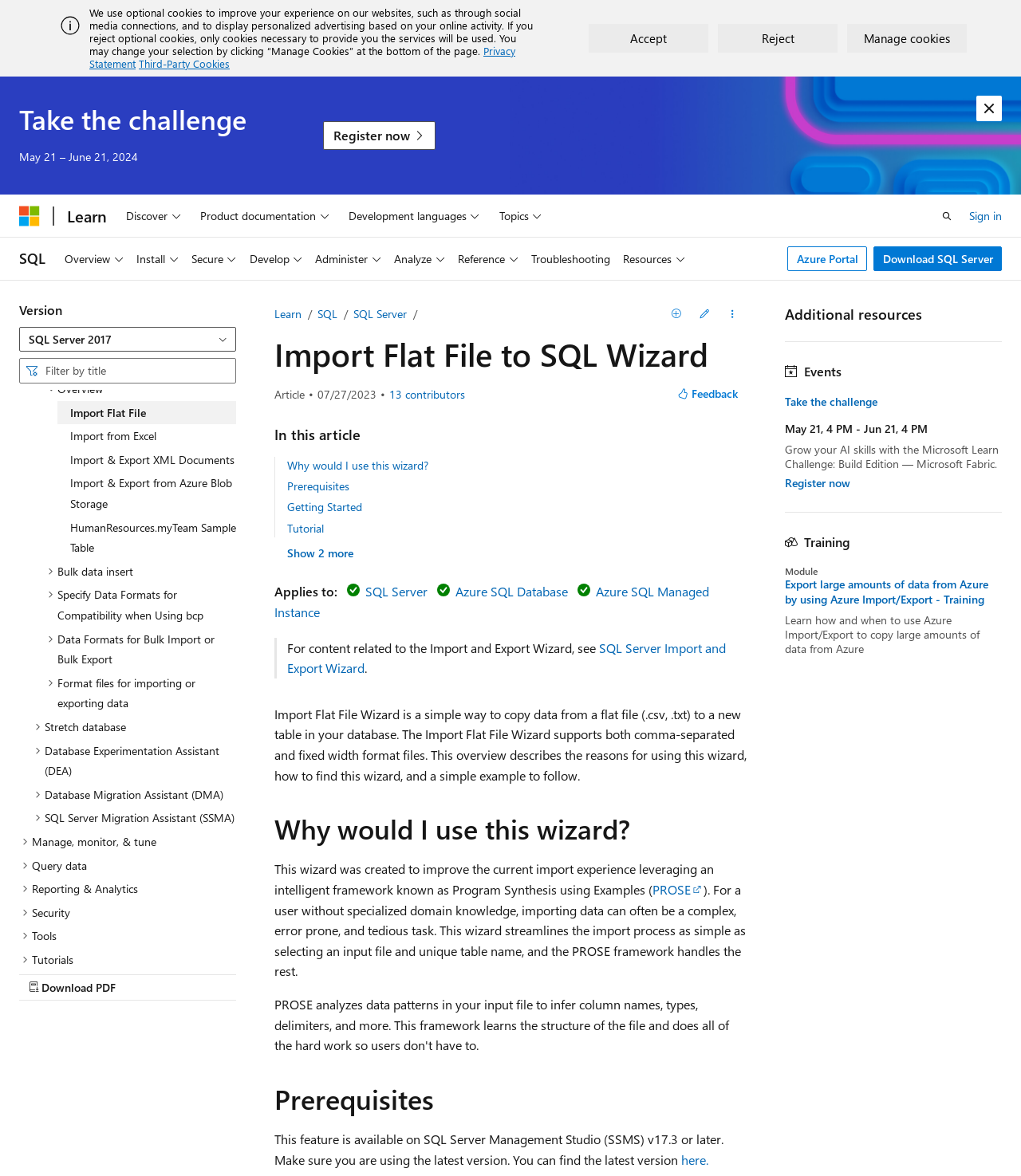What is the purpose of the 'Manage cookies' button?
Answer the question with a thorough and detailed explanation.

I found the 'Manage cookies' button at [0.83, 0.02, 0.947, 0.045] and inferred its purpose from its text and context, which suggests that it allows users to change their cookie settings.